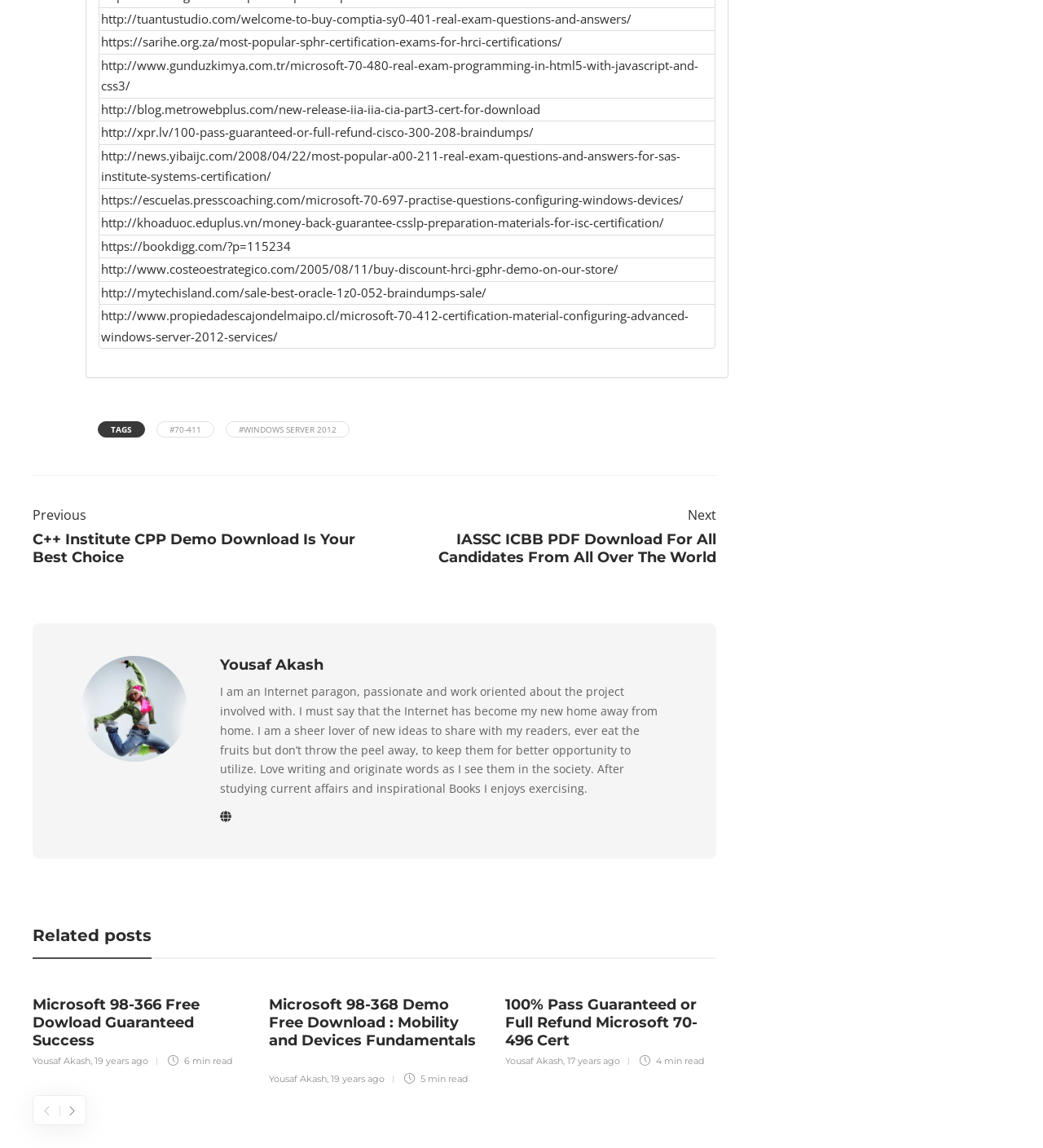Identify the bounding box coordinates of the part that should be clicked to carry out this instruction: "Click on the button to navigate to the next page".

[0.059, 0.958, 0.079, 0.976]